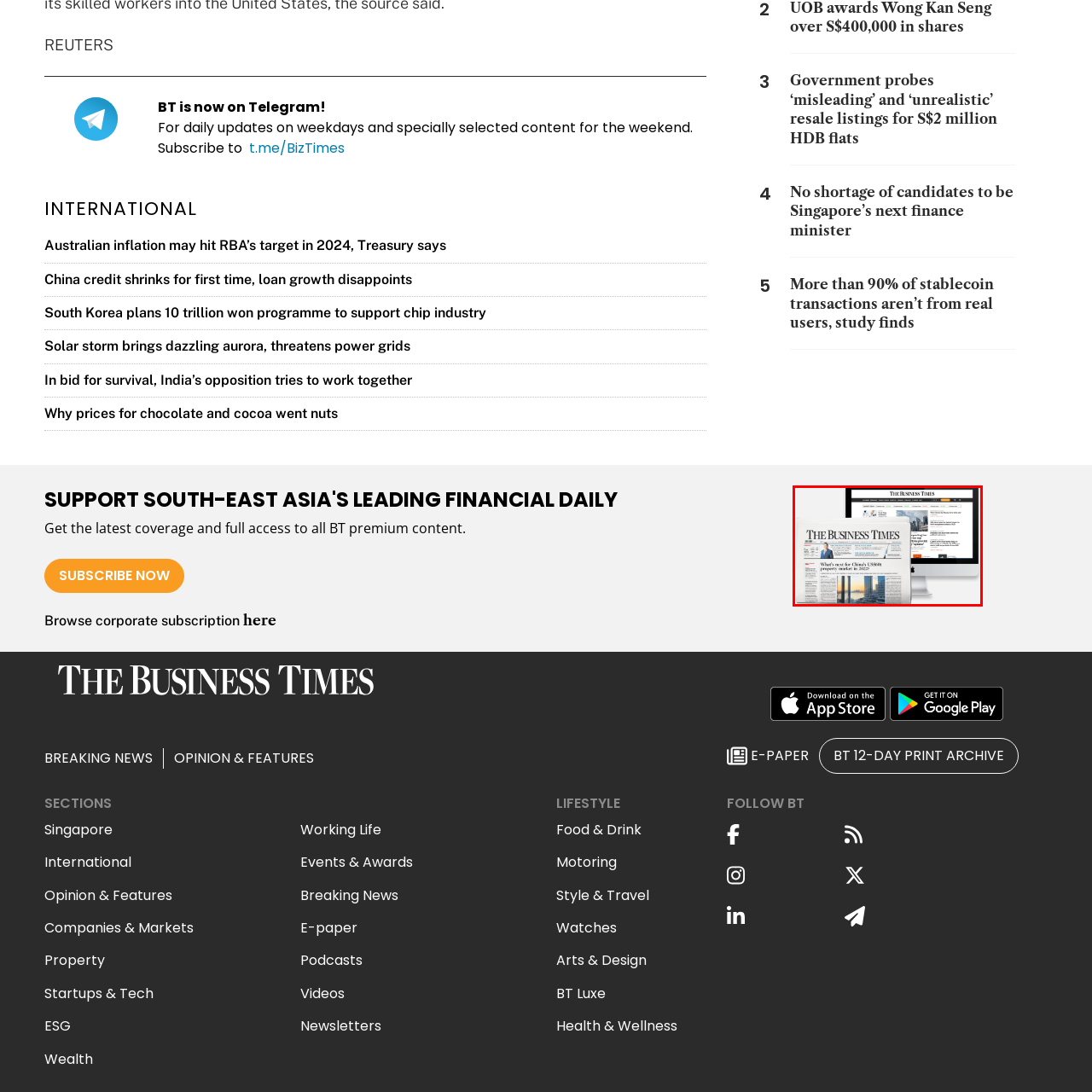Direct your attention to the image encased in a red frame, What is displayed on the computer screen? Please answer in one word or a brief phrase.

Online edition of the publication